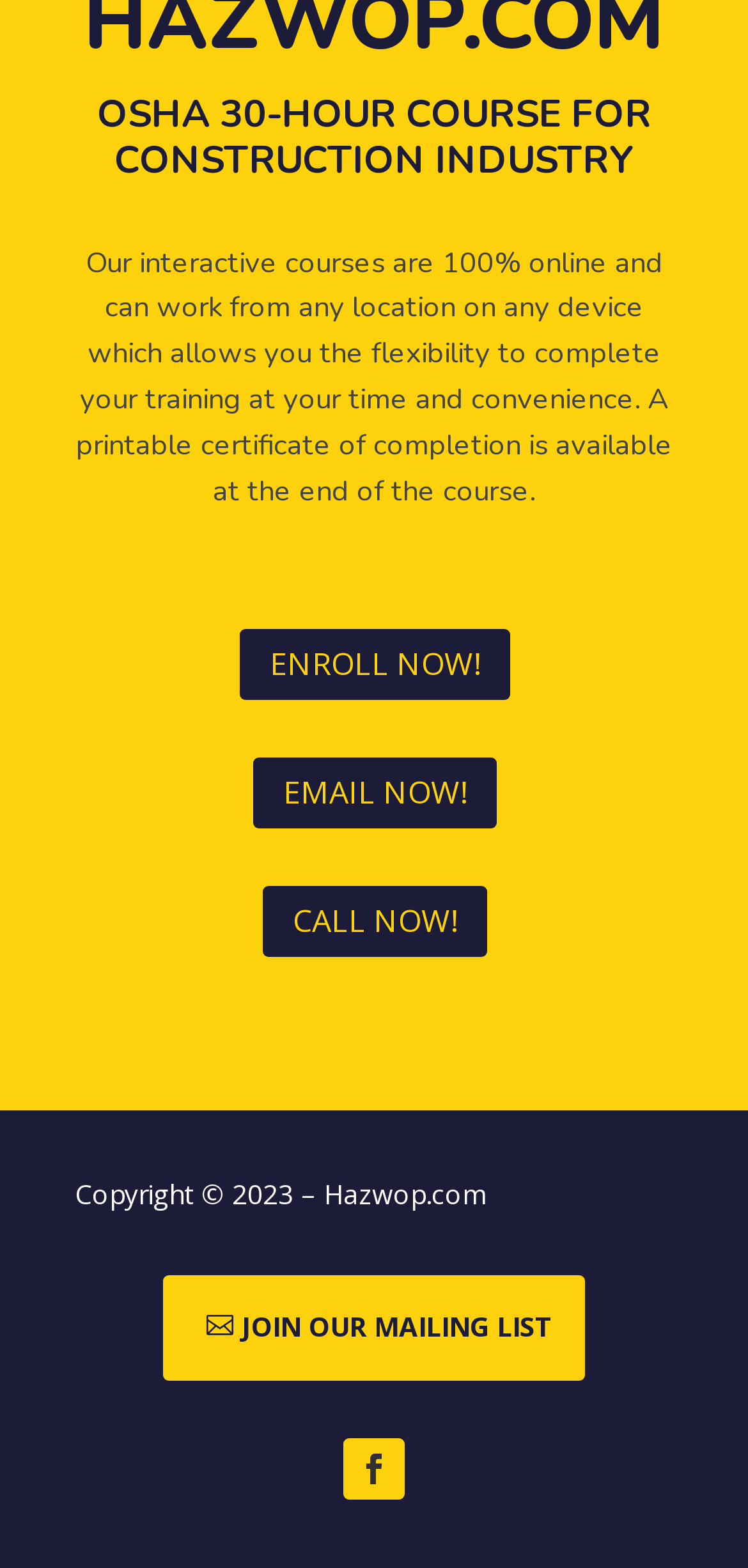Using the provided element description: "Follow", identify the bounding box coordinates. The coordinates should be four floats between 0 and 1 in the order [left, top, right, bottom].

[0.459, 0.917, 0.541, 0.956]